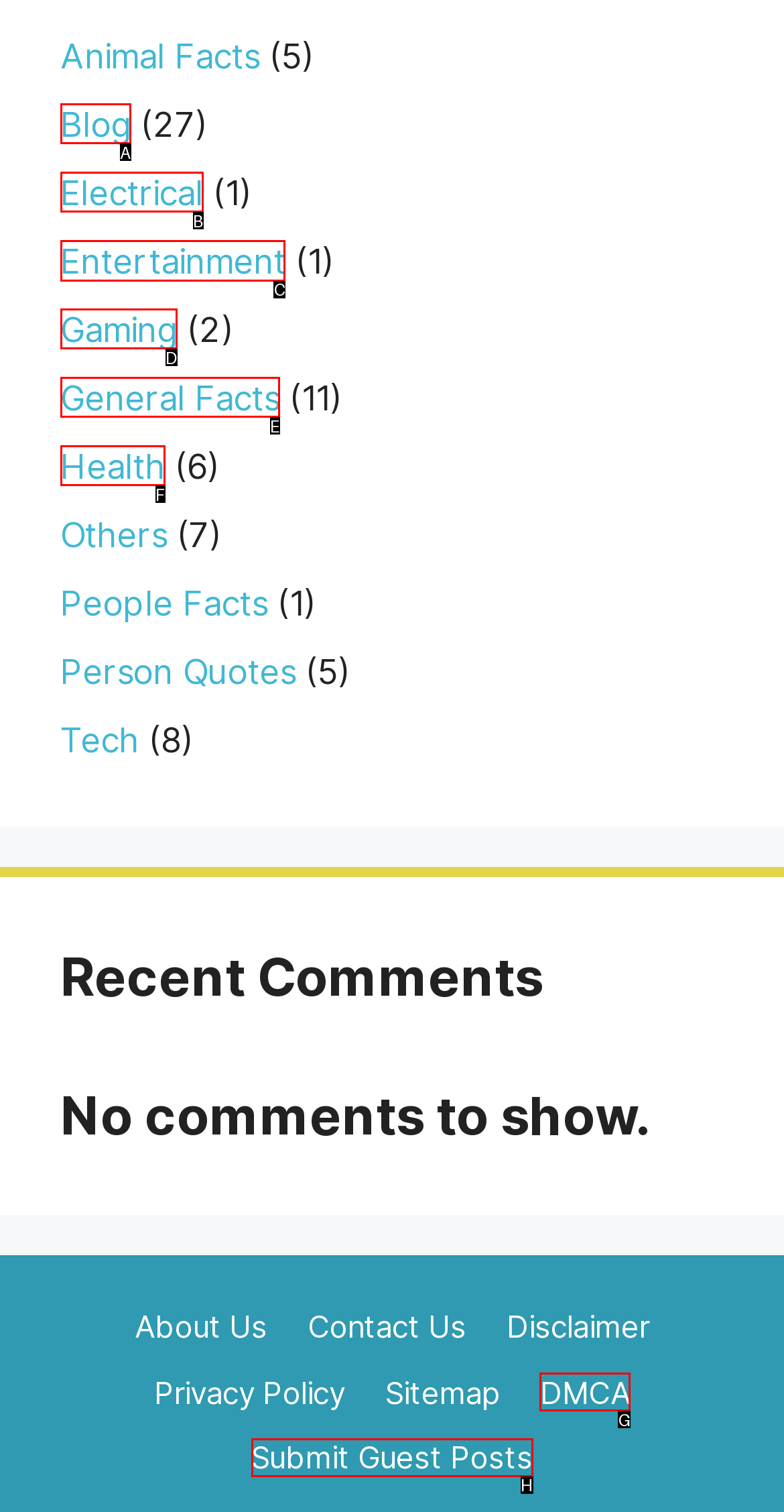Determine which UI element I need to click to achieve the following task: Read the article 'How To Talk To The Doctor About ED' Provide your answer as the letter of the selected option.

None